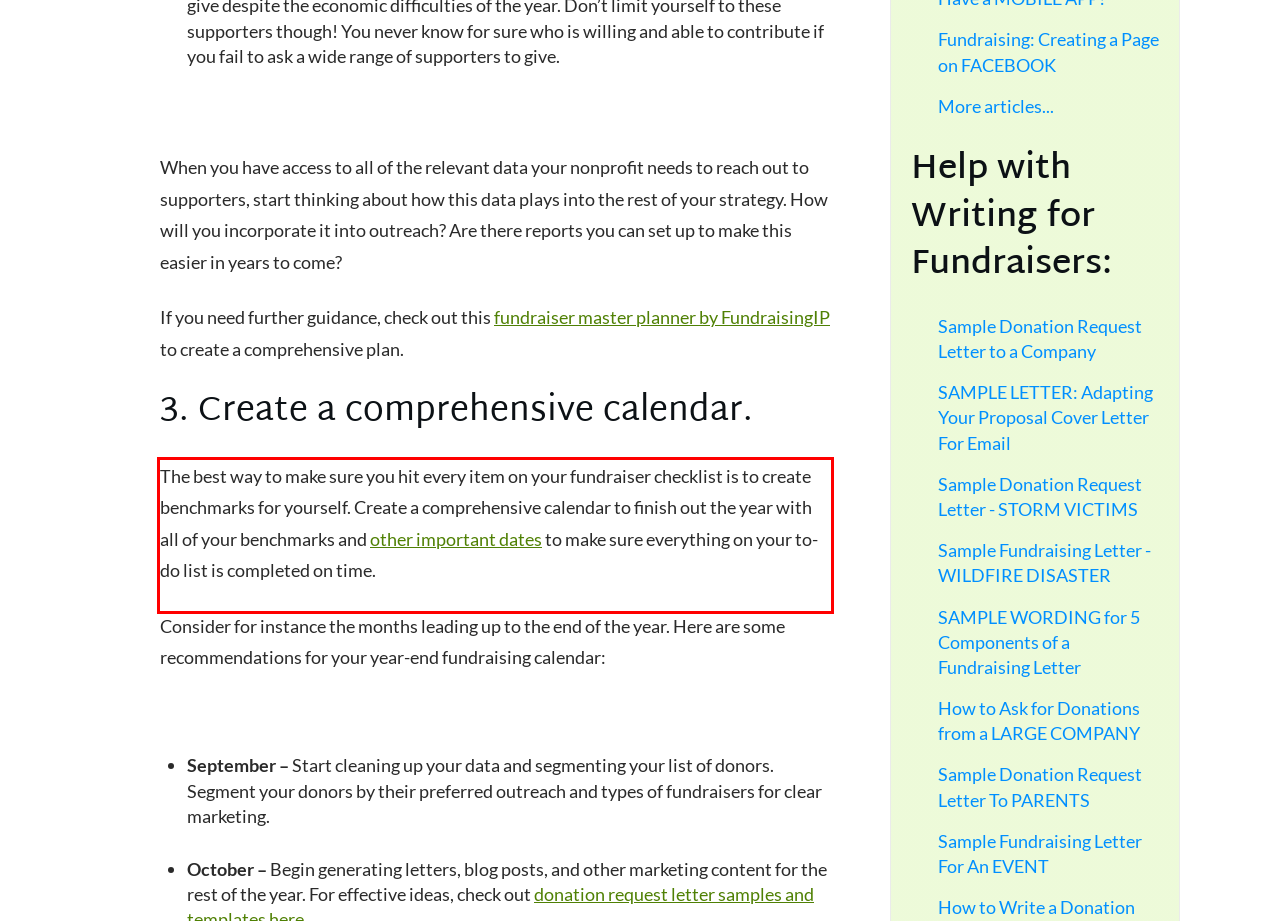You are given a screenshot of a webpage with a UI element highlighted by a red bounding box. Please perform OCR on the text content within this red bounding box.

The best way to make sure you hit every item on your fundraiser checklist is to create benchmarks for yourself. Create a comprehensive calendar to finish out the year with all of your benchmarks and other important dates to make sure everything on your to-do list is completed on time.